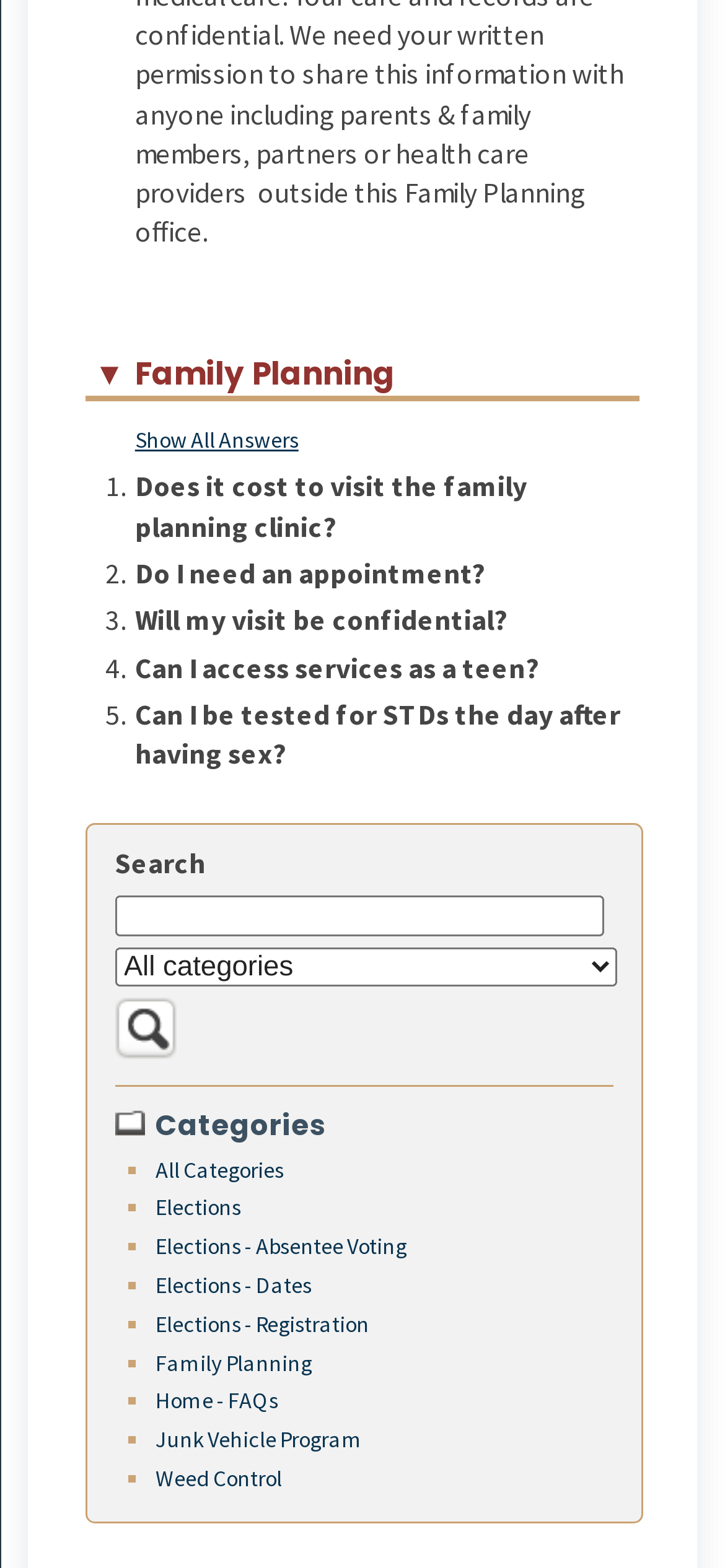How many questions are listed under the family planning category?
Ensure your answer is thorough and detailed.

I counted the number of DescriptionListTerms under the DescriptionList with the heading 'Family Planning'. There are 5 questions, each with a corresponding link and StaticText indicating the question number.